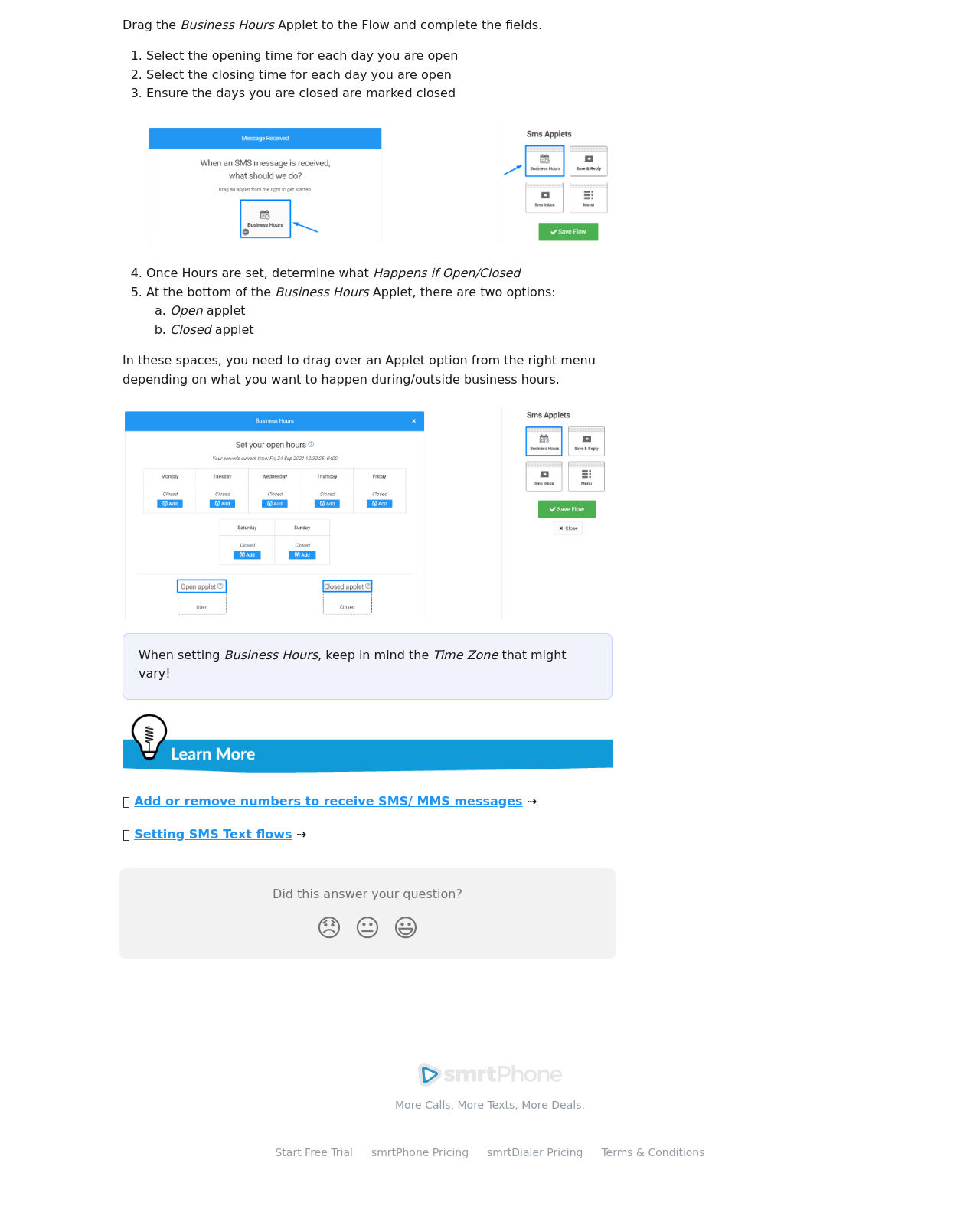Utilize the information from the image to answer the question in detail:
What is the purpose of the link 'Add or remove numbers to receive SMS/ MMS messages'?

The link 'Add or remove numbers to receive SMS/ MMS messages' is likely used to manage the numbers that can receive SMS or MMS messages, allowing users to add or remove numbers as needed.